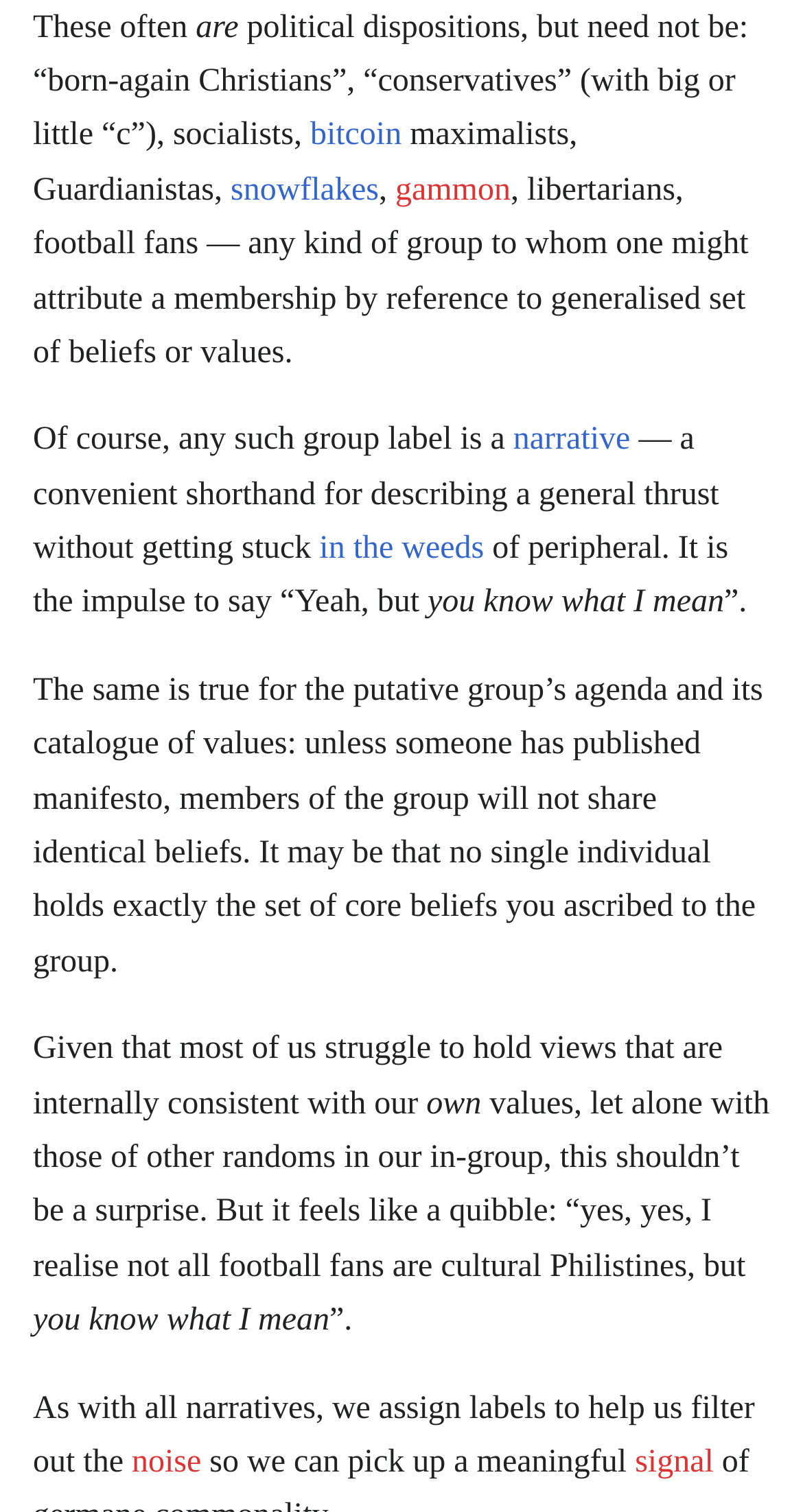Answer the question with a brief word or phrase:
What is the topic of discussion?

Group labels and narratives